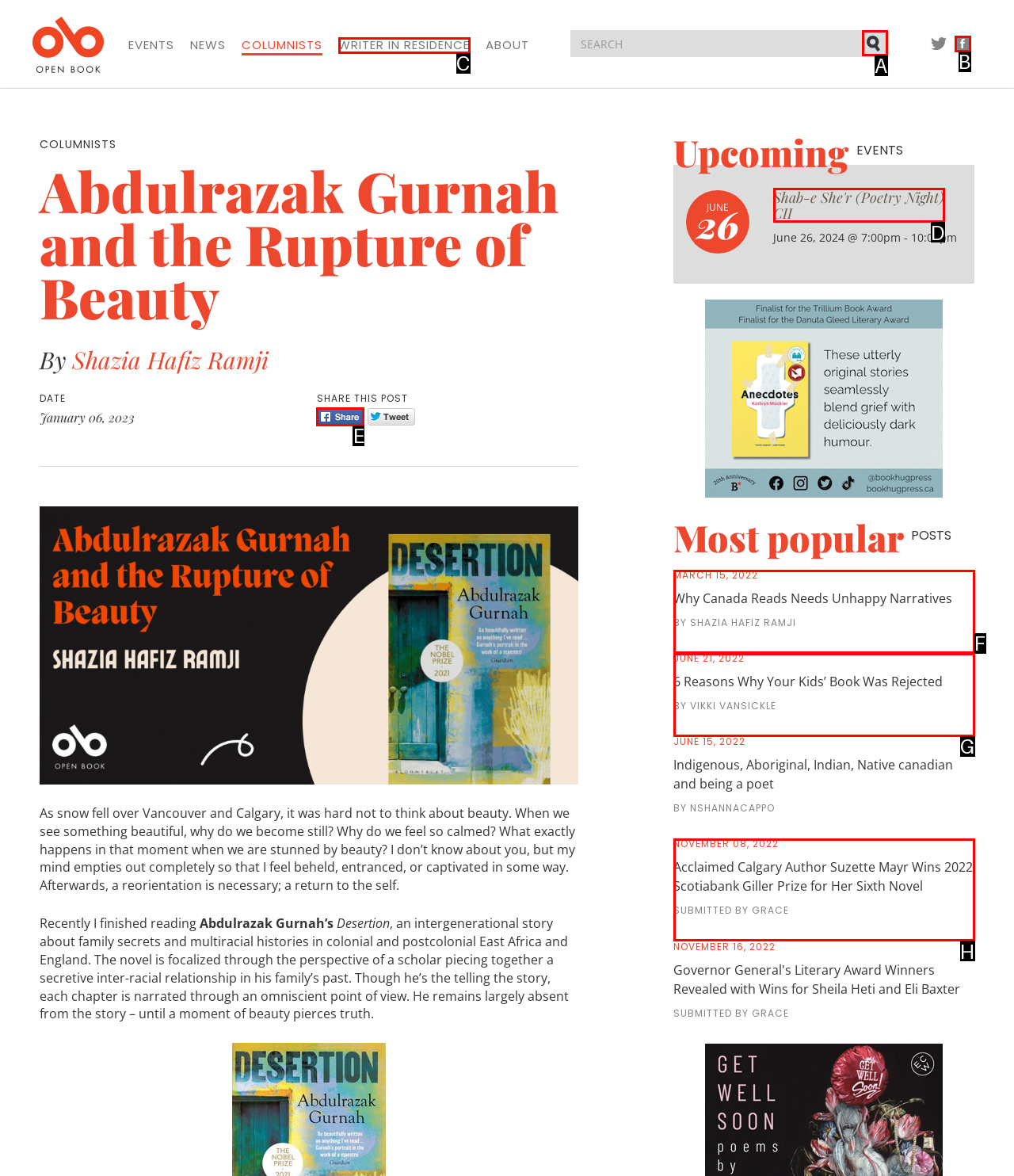Determine which UI element you should click to perform the task: Share this post on Facebook
Provide the letter of the correct option from the given choices directly.

E